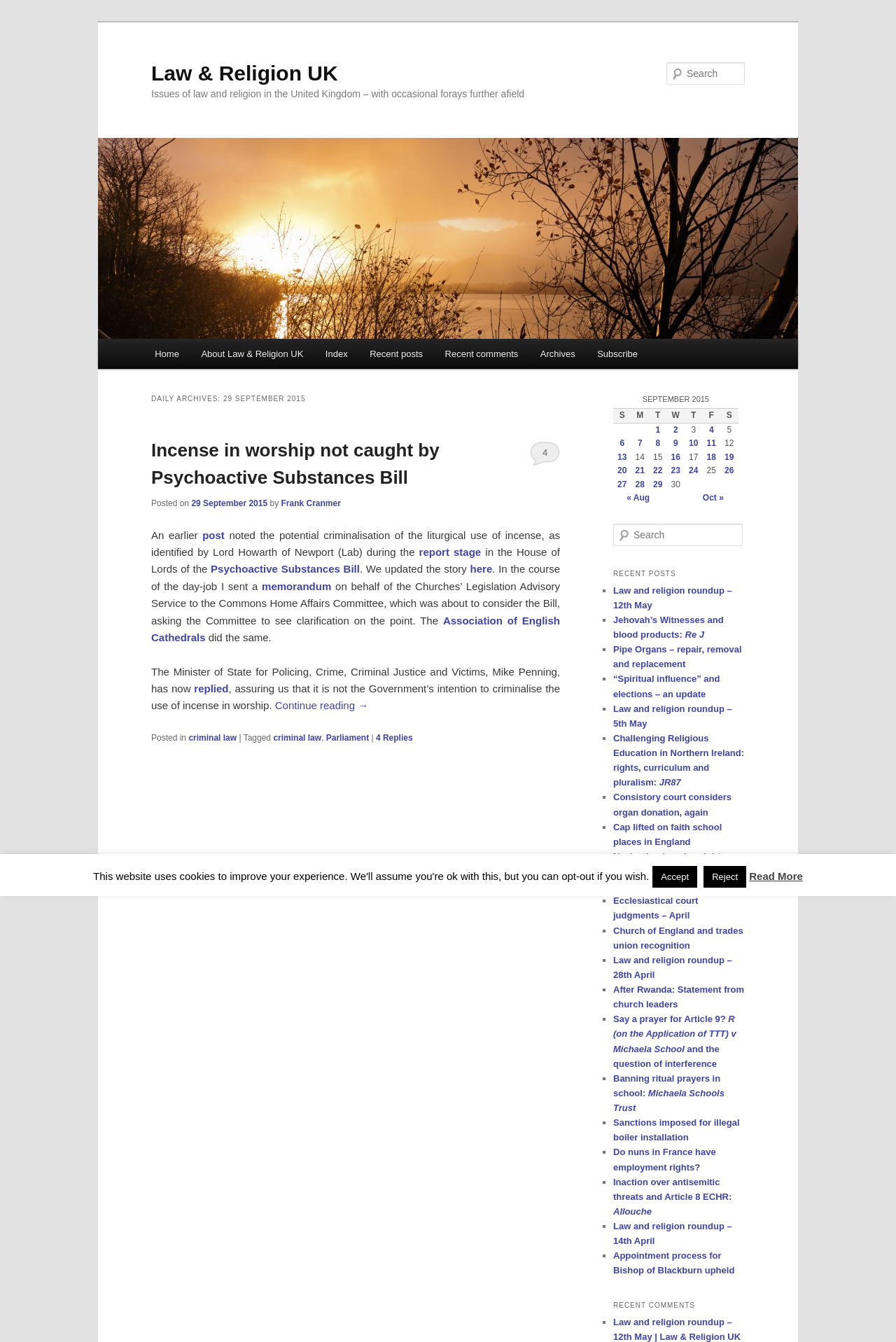Locate the bounding box coordinates of the clickable part needed for the task: "View the archives for September 2015".

[0.684, 0.291, 0.824, 0.366]